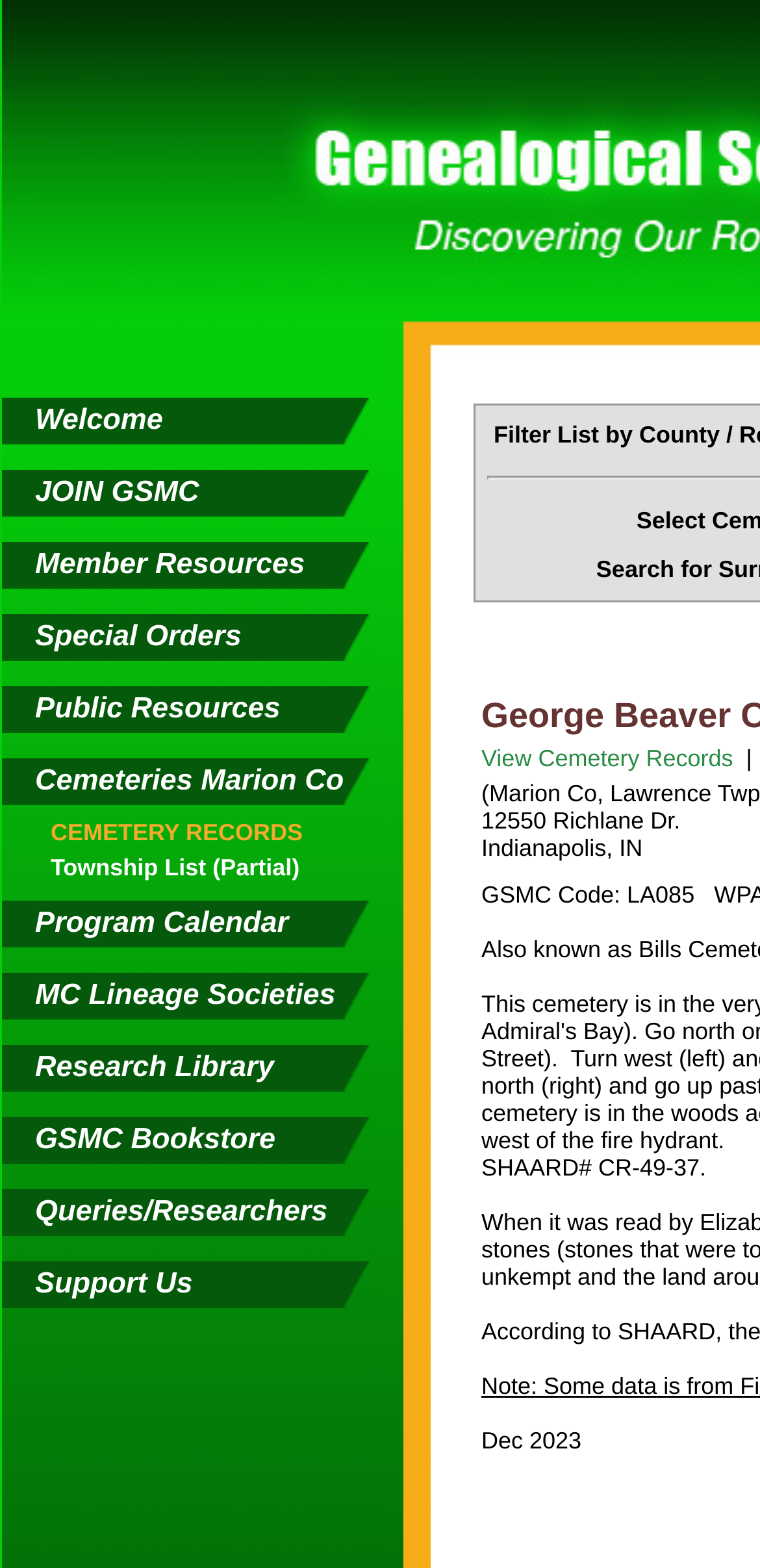Provide the bounding box coordinates of the section that needs to be clicked to accomplish the following instruction: "Go to Member Resources."

[0.046, 0.349, 0.401, 0.37]